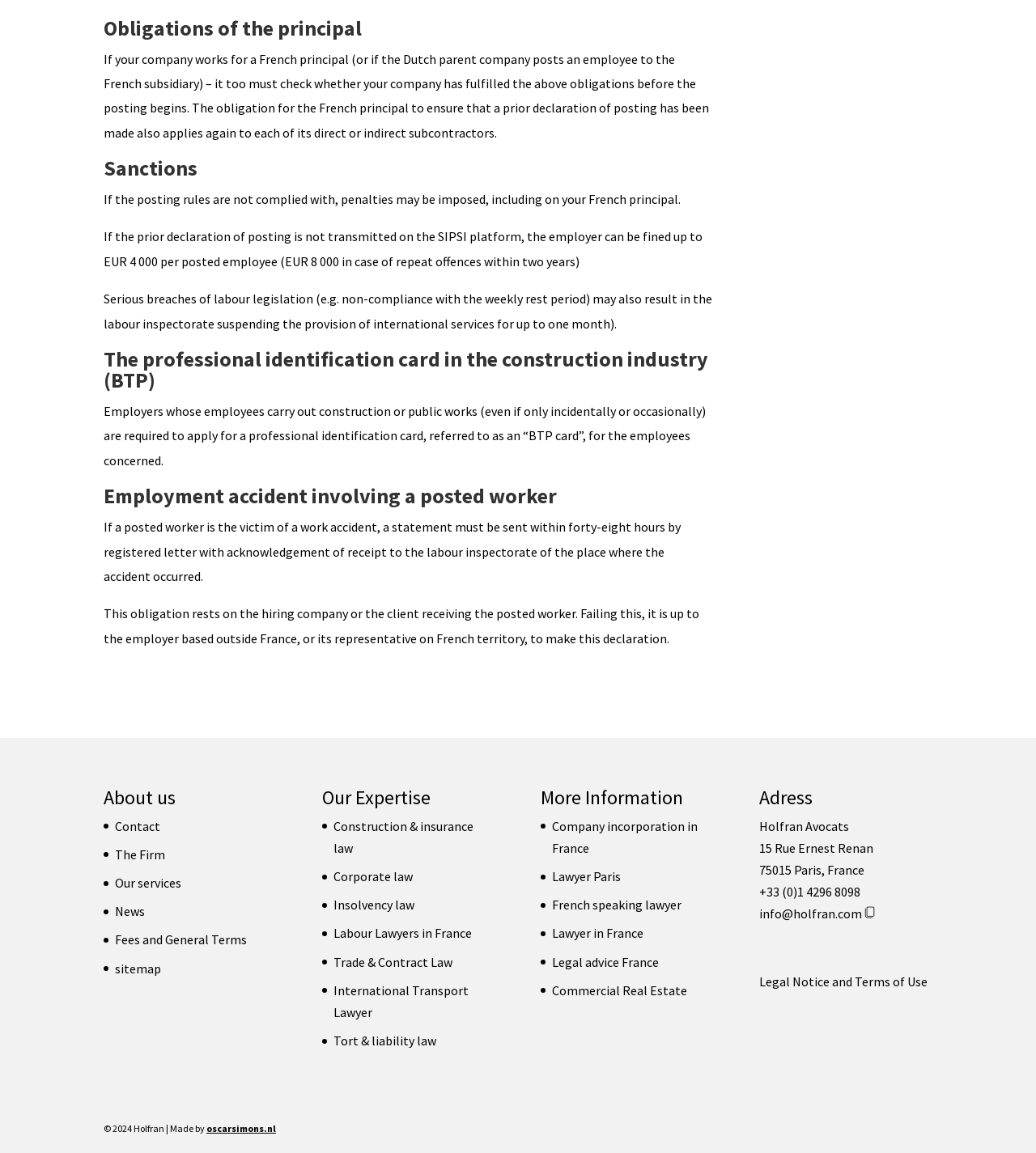Pinpoint the bounding box coordinates of the clickable element to carry out the following instruction: "Click on 'Legal Notice and Terms of Use'."

[0.733, 0.844, 0.895, 0.858]